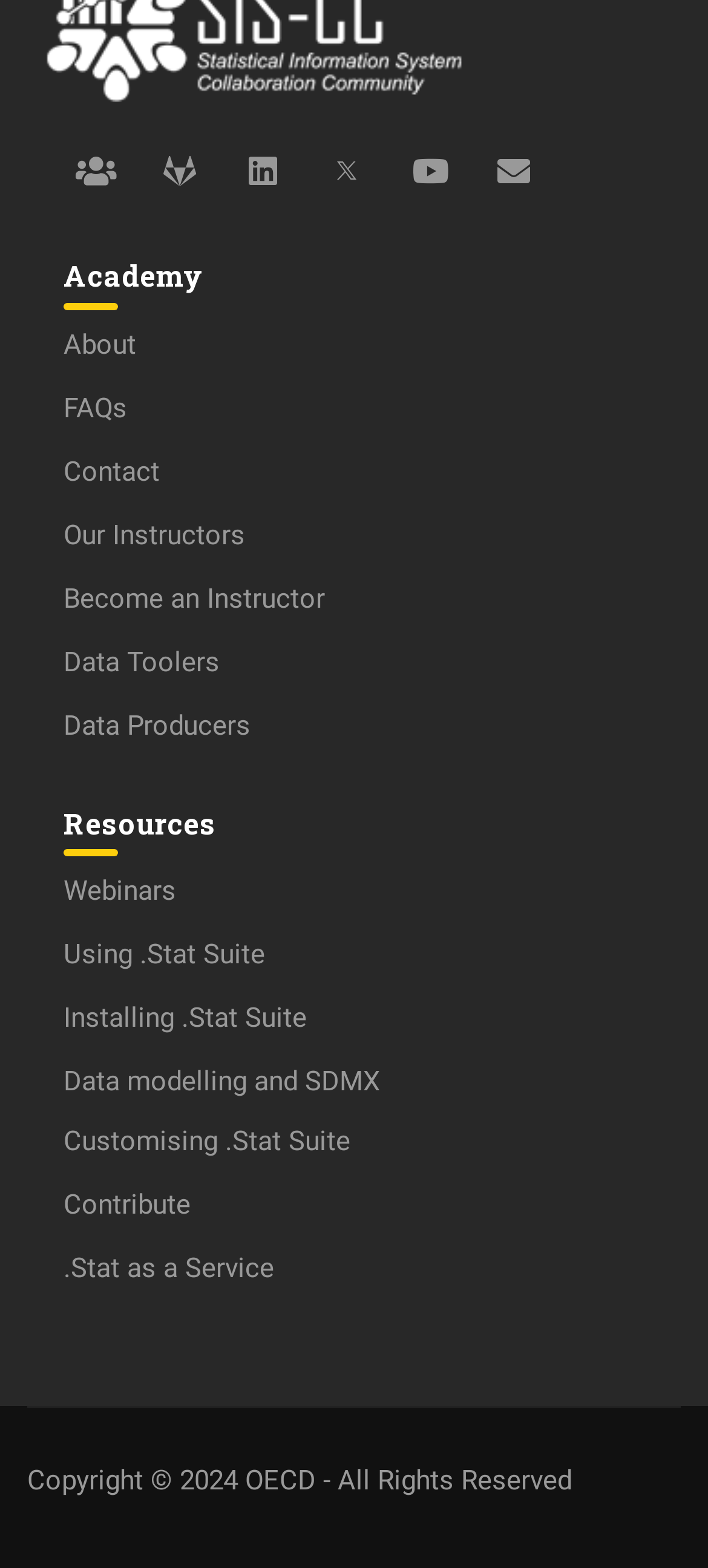From the screenshot, find the bounding box of the UI element matching this description: "Data Producers". Supply the bounding box coordinates in the form [left, top, right, bottom], each a float between 0 and 1.

[0.09, 0.452, 0.354, 0.473]